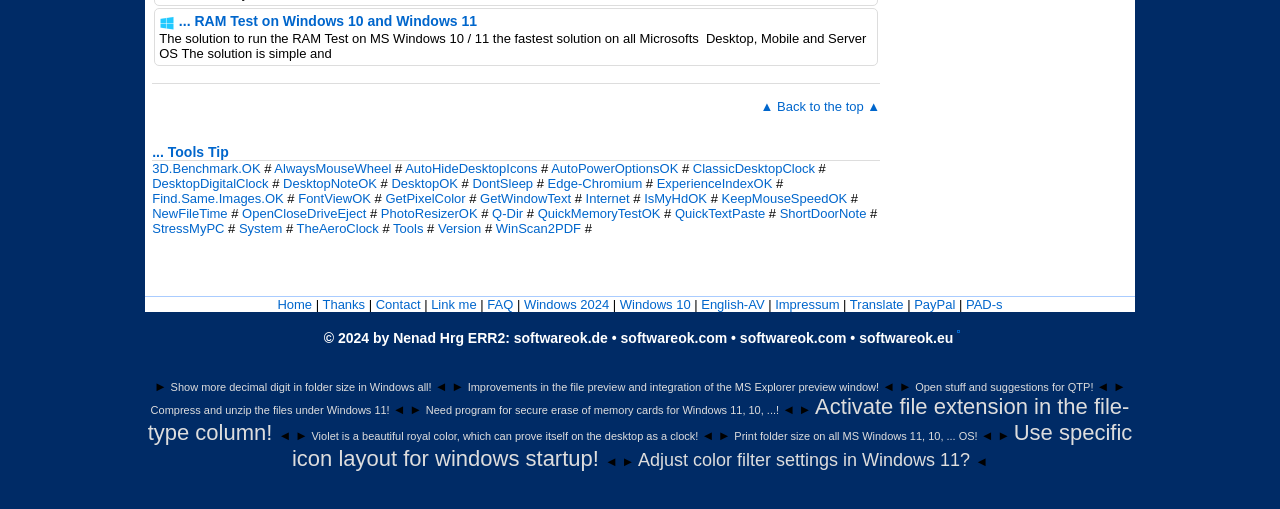Could you indicate the bounding box coordinates of the region to click in order to complete this instruction: "Go back to the top".

[0.594, 0.194, 0.688, 0.224]